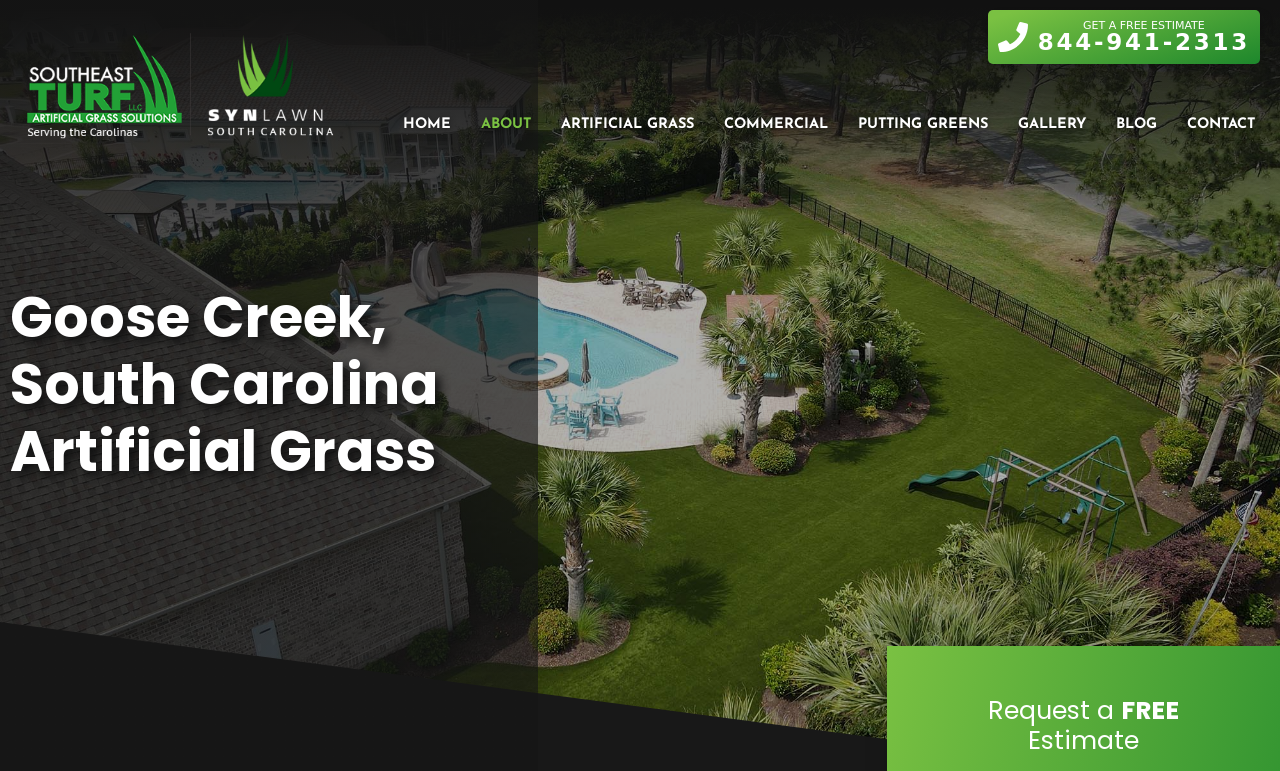How many navigation links are there?
Please craft a detailed and exhaustive response to the question.

I counted the number of link elements under the navigation section with the content 'Primary' and found 8 links: 'HOME', 'ABOUT', 'ARTIFICIAL GRASS', 'COMMERCIAL', 'PUTTING GREENS', 'GALLERY', 'BLOG', and 'CONTACT'.